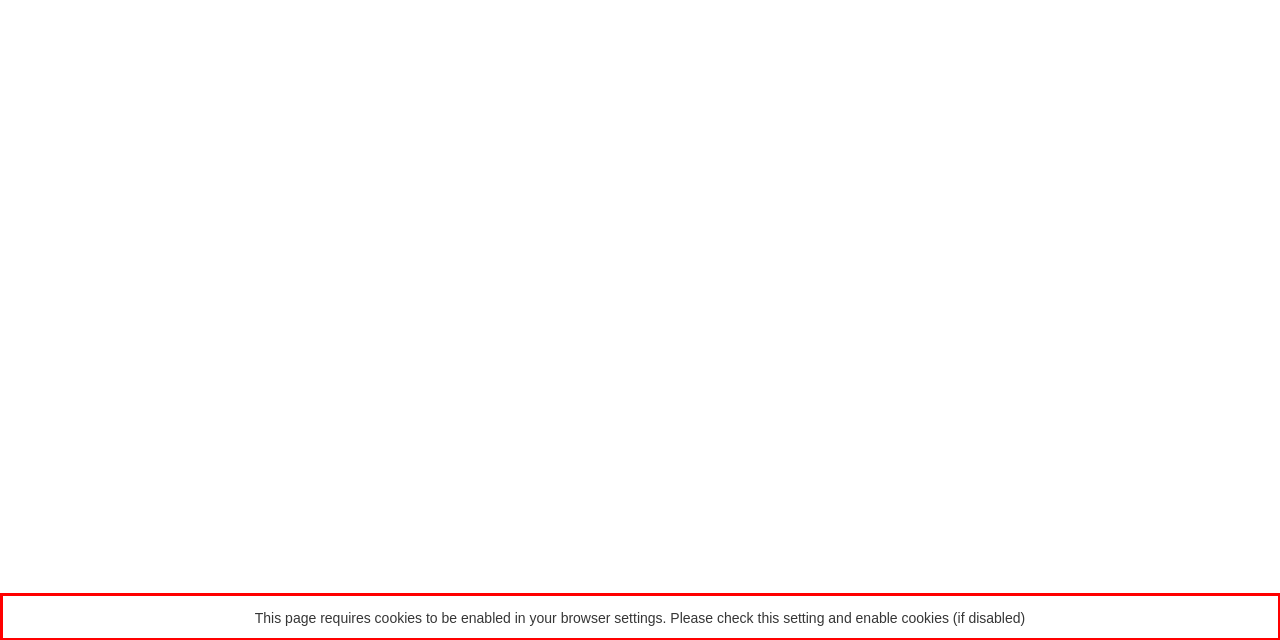Please examine the webpage screenshot containing a red bounding box and use OCR to recognize and output the text inside the red bounding box.

This page requires cookies to be enabled in your browser settings. Please check this setting and enable cookies (if disabled)